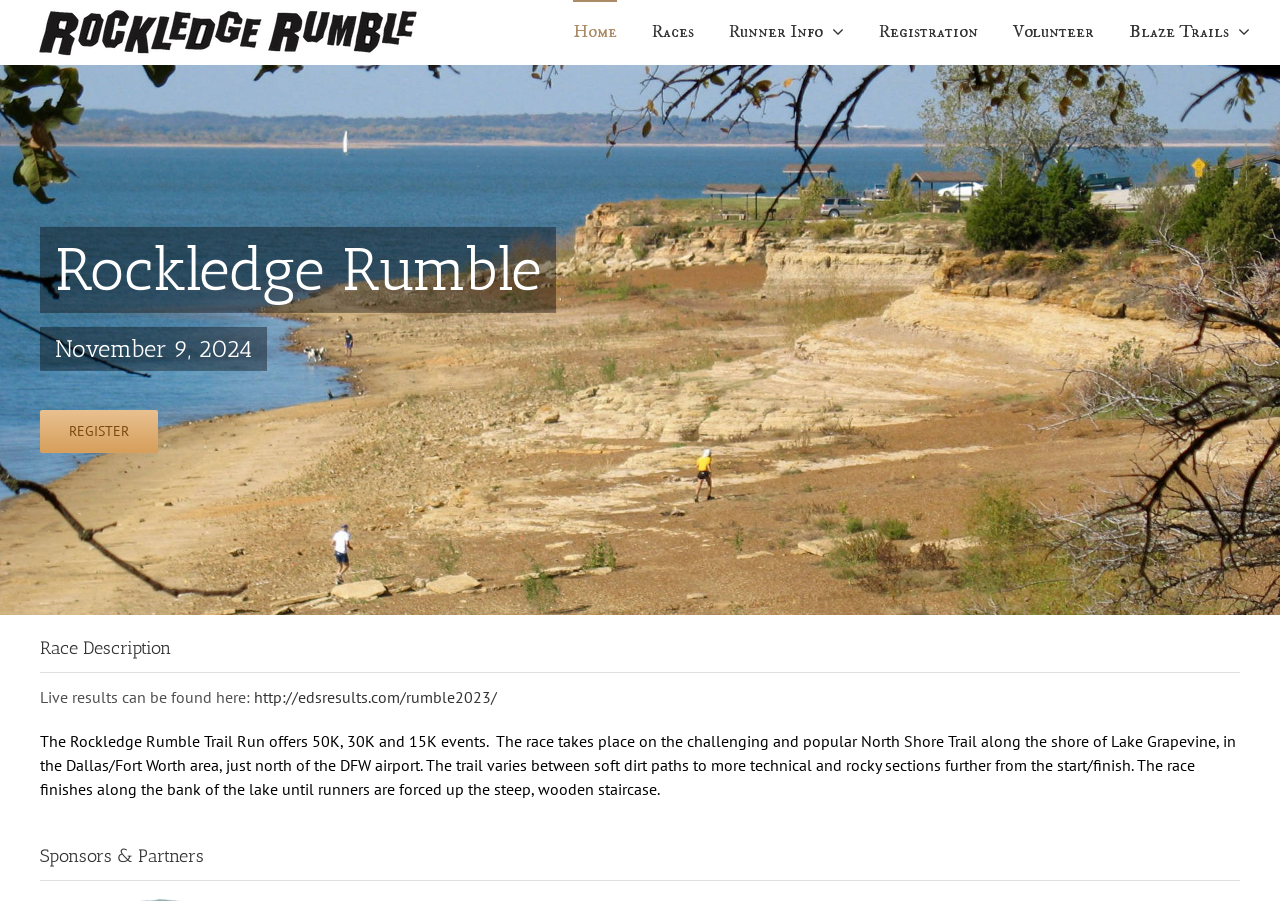Please determine the bounding box coordinates of the section I need to click to accomplish this instruction: "Go to Home page".

[0.448, 0.0, 0.482, 0.069]